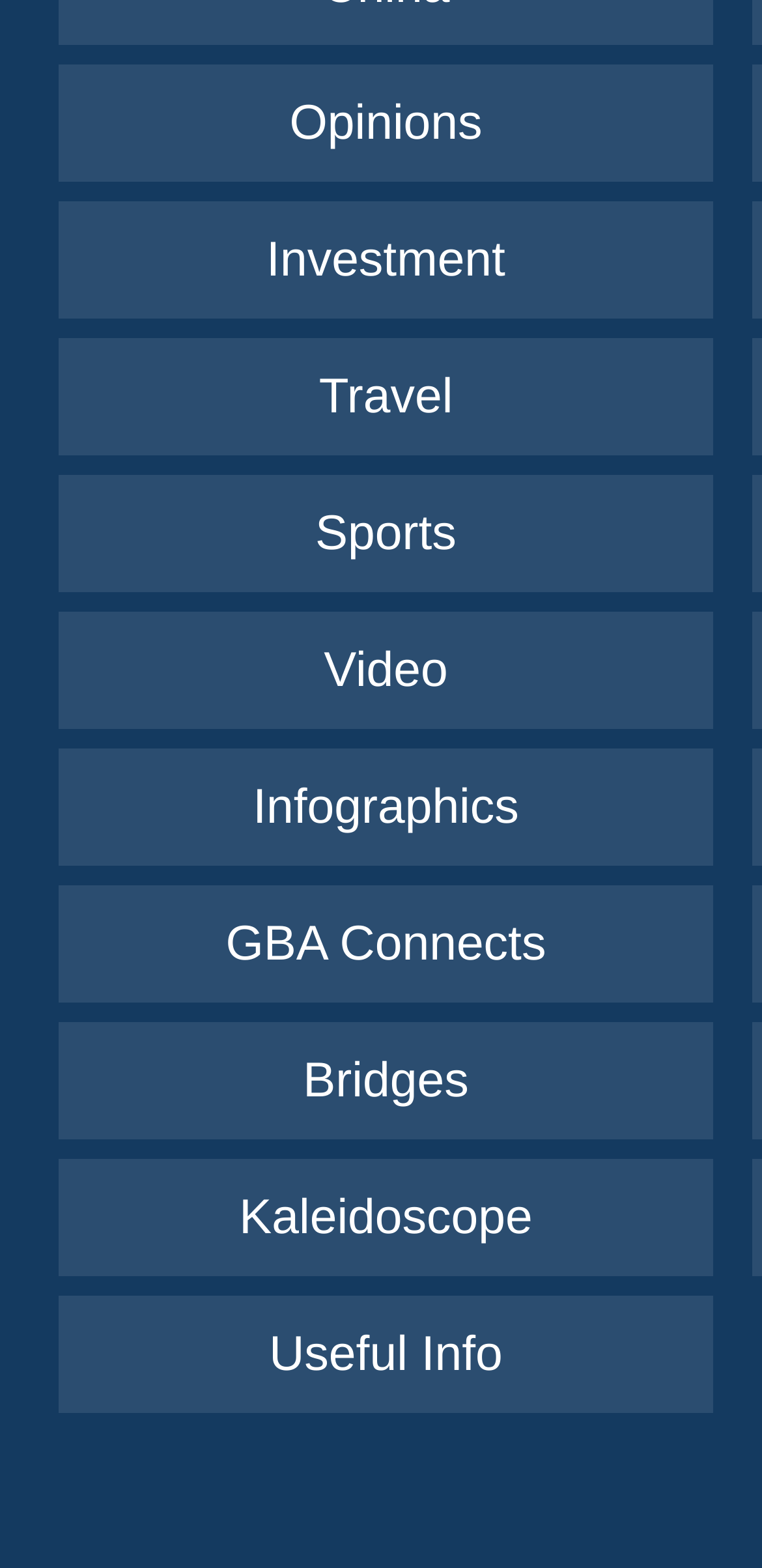Find the bounding box coordinates of the clickable region needed to perform the following instruction: "click on Opinions". The coordinates should be provided as four float numbers between 0 and 1, i.e., [left, top, right, bottom].

[0.38, 0.061, 0.633, 0.096]